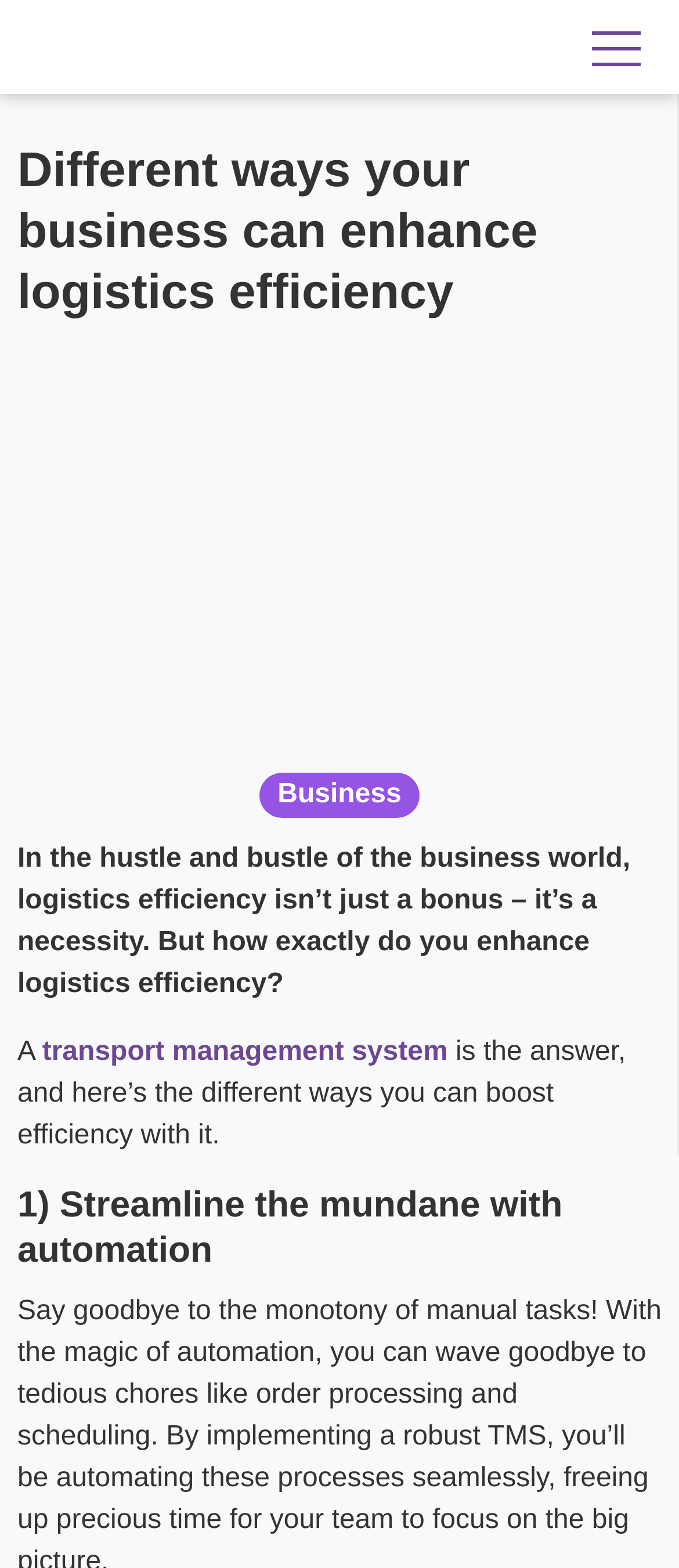What is the main topic of this webpage?
Please use the image to provide a one-word or short phrase answer.

Logistics efficiency